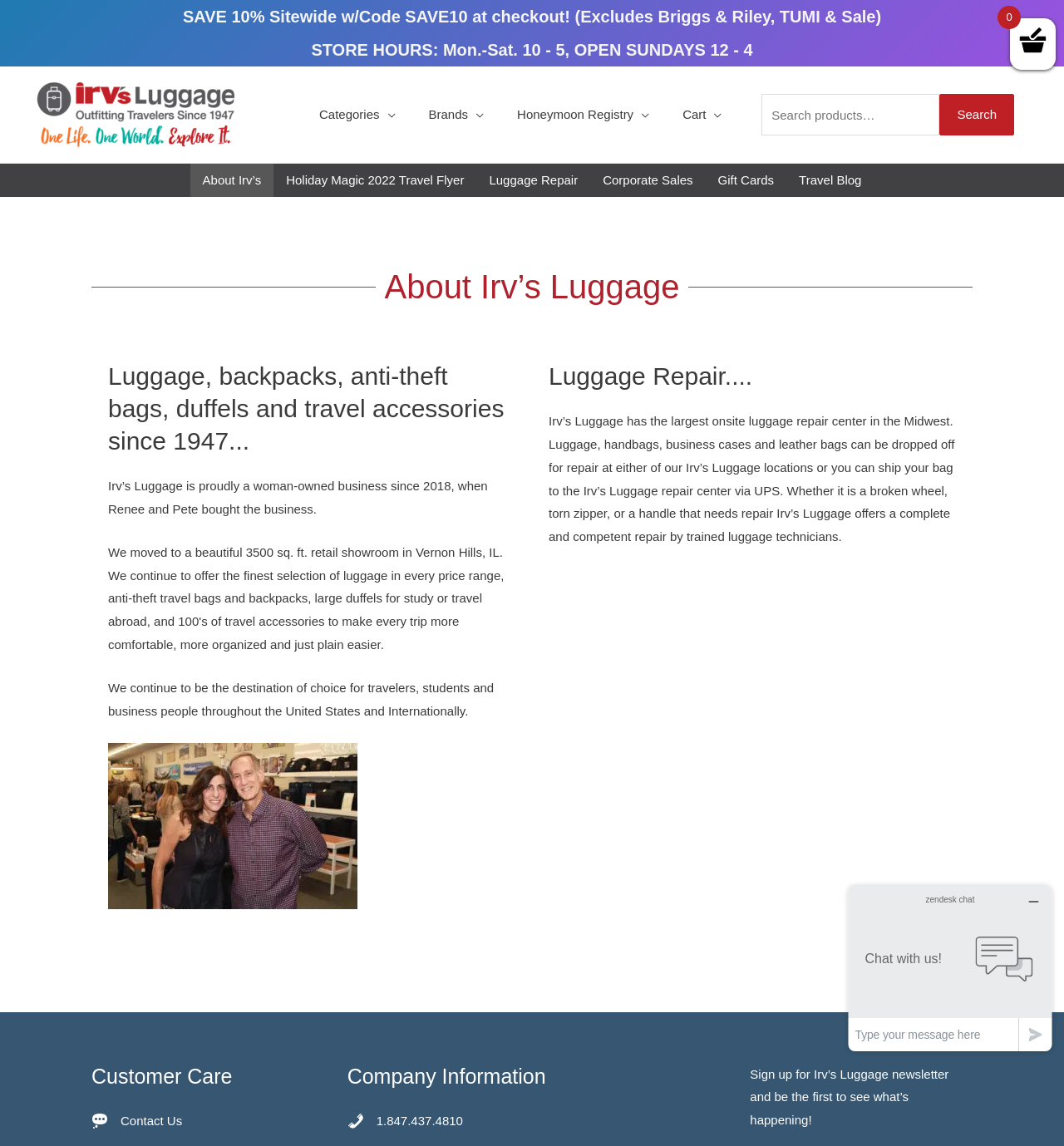Determine the bounding box coordinates for the HTML element mentioned in the following description: "Cart". The coordinates should be a list of four floats ranging from 0 to 1, represented as [left, top, right, bottom].

[0.626, 0.077, 0.694, 0.124]